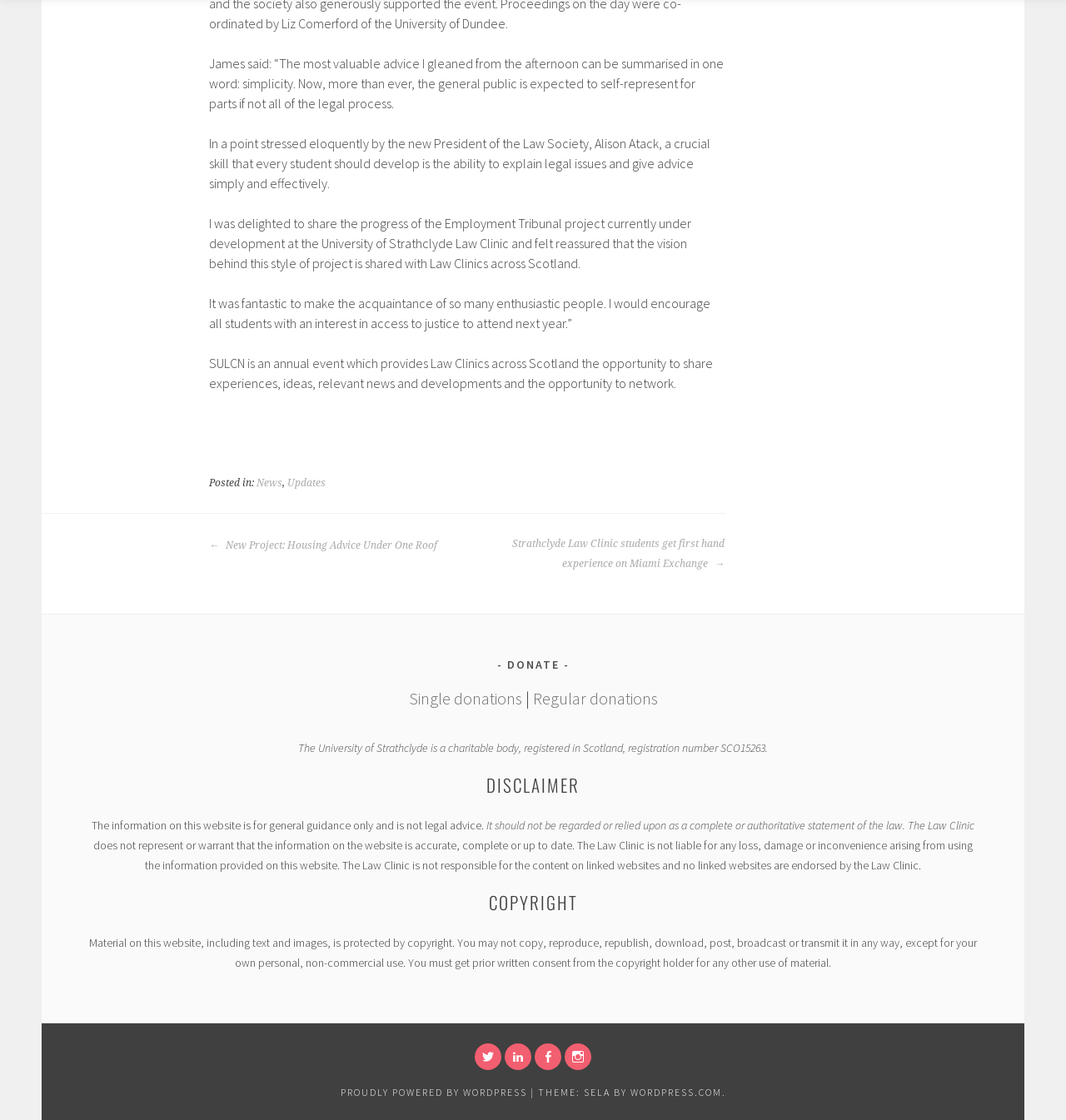Identify and provide the bounding box for the element described by: "WordPress.com".

[0.591, 0.97, 0.677, 0.981]